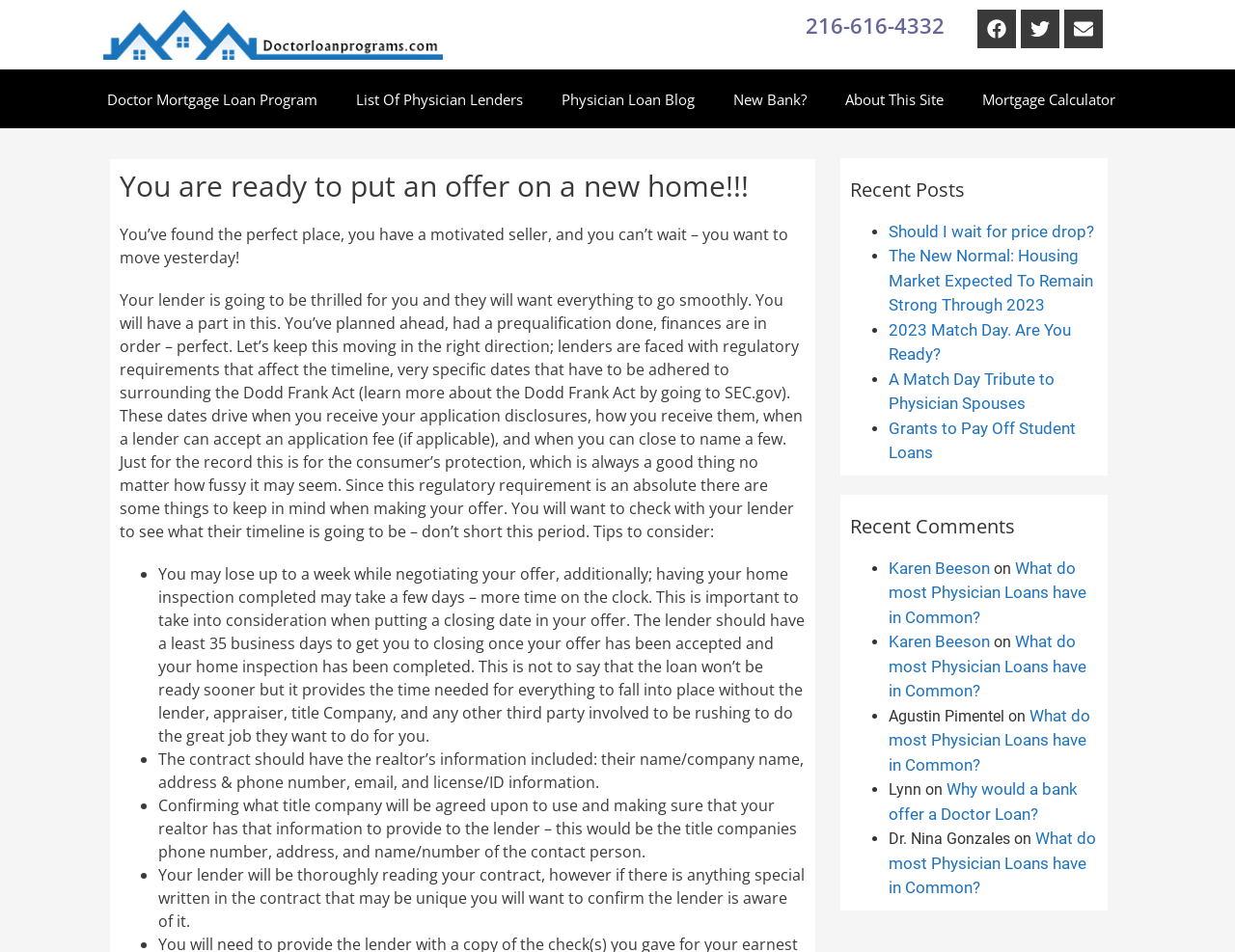Respond to the question below with a concise word or phrase:
What is the purpose of the regulatory requirements mentioned on the webpage?

Consumer's protection